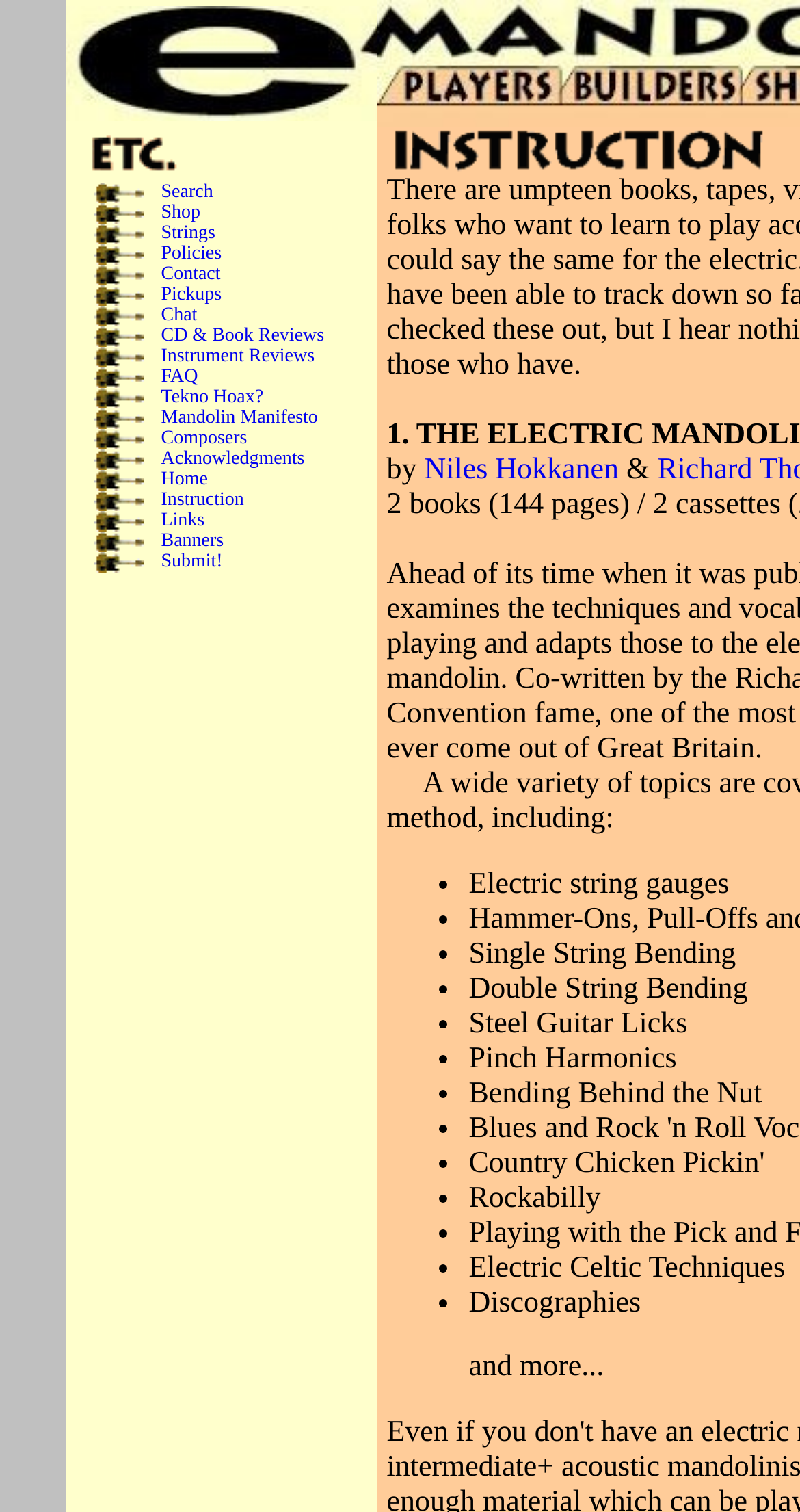Review the image closely and give a comprehensive answer to the question: What is the first item in the menu?

I looked at the first LayoutTableRow element and found the first LayoutTableCell element with a link element inside it. The text of this link element is 'Search', which is the first item in the menu.